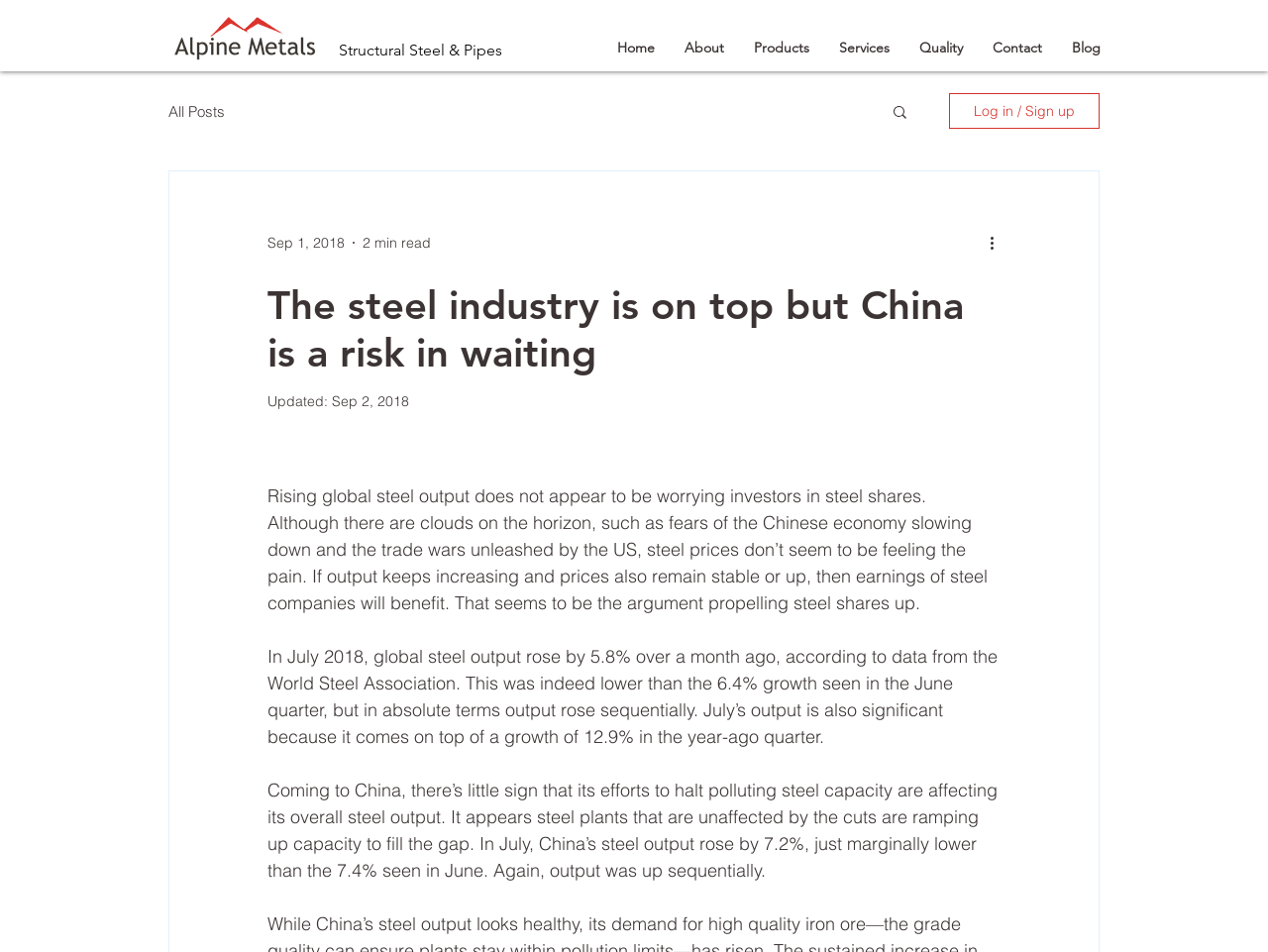Determine the bounding box coordinates of the clickable element necessary to fulfill the instruction: "Search for something". Provide the coordinates as four float numbers within the 0 to 1 range, i.e., [left, top, right, bottom].

[0.702, 0.108, 0.717, 0.13]